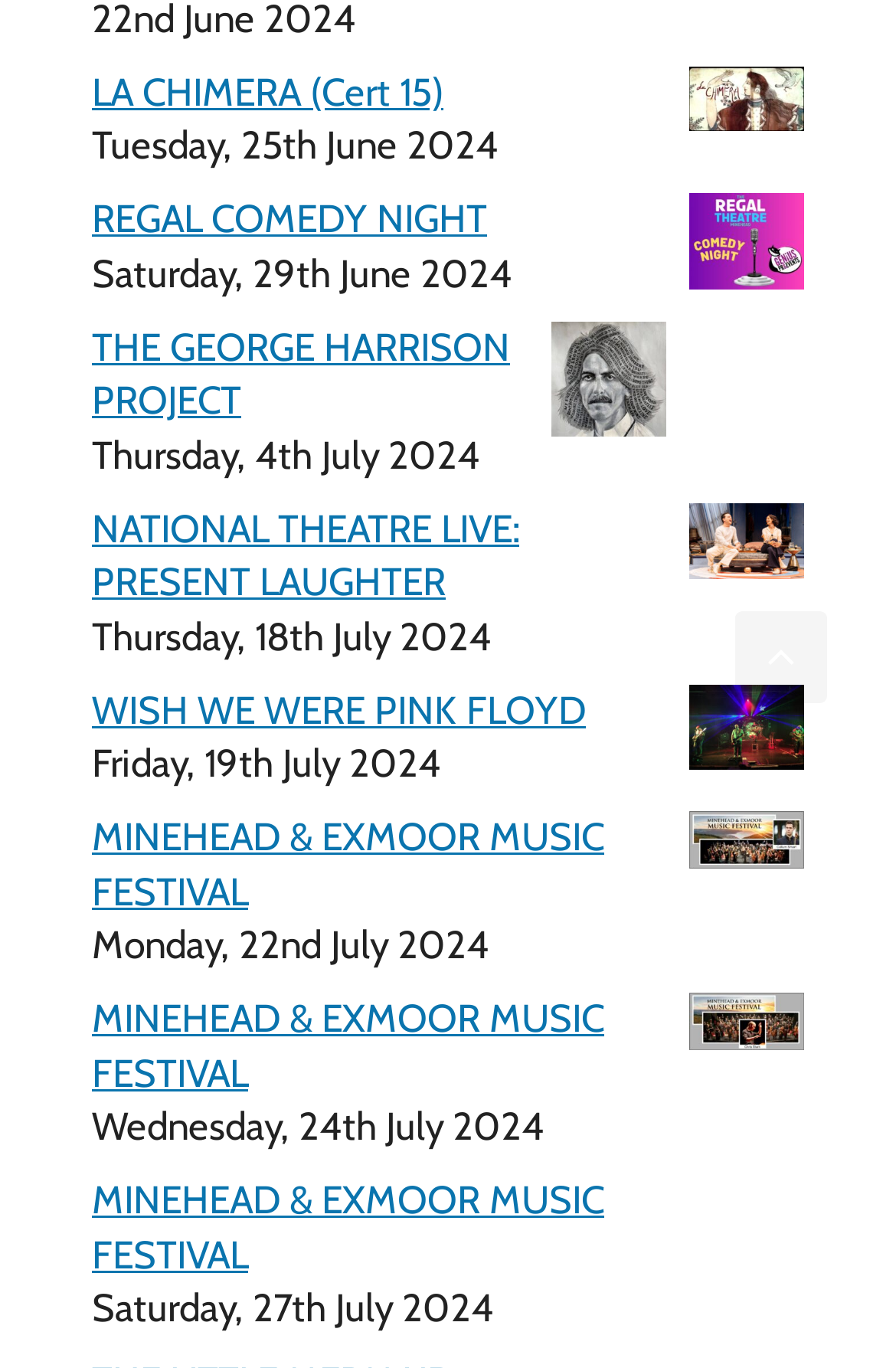What is the certification of the LA CHIMERA event?
Answer with a single word or phrase, using the screenshot for reference.

Cert 15